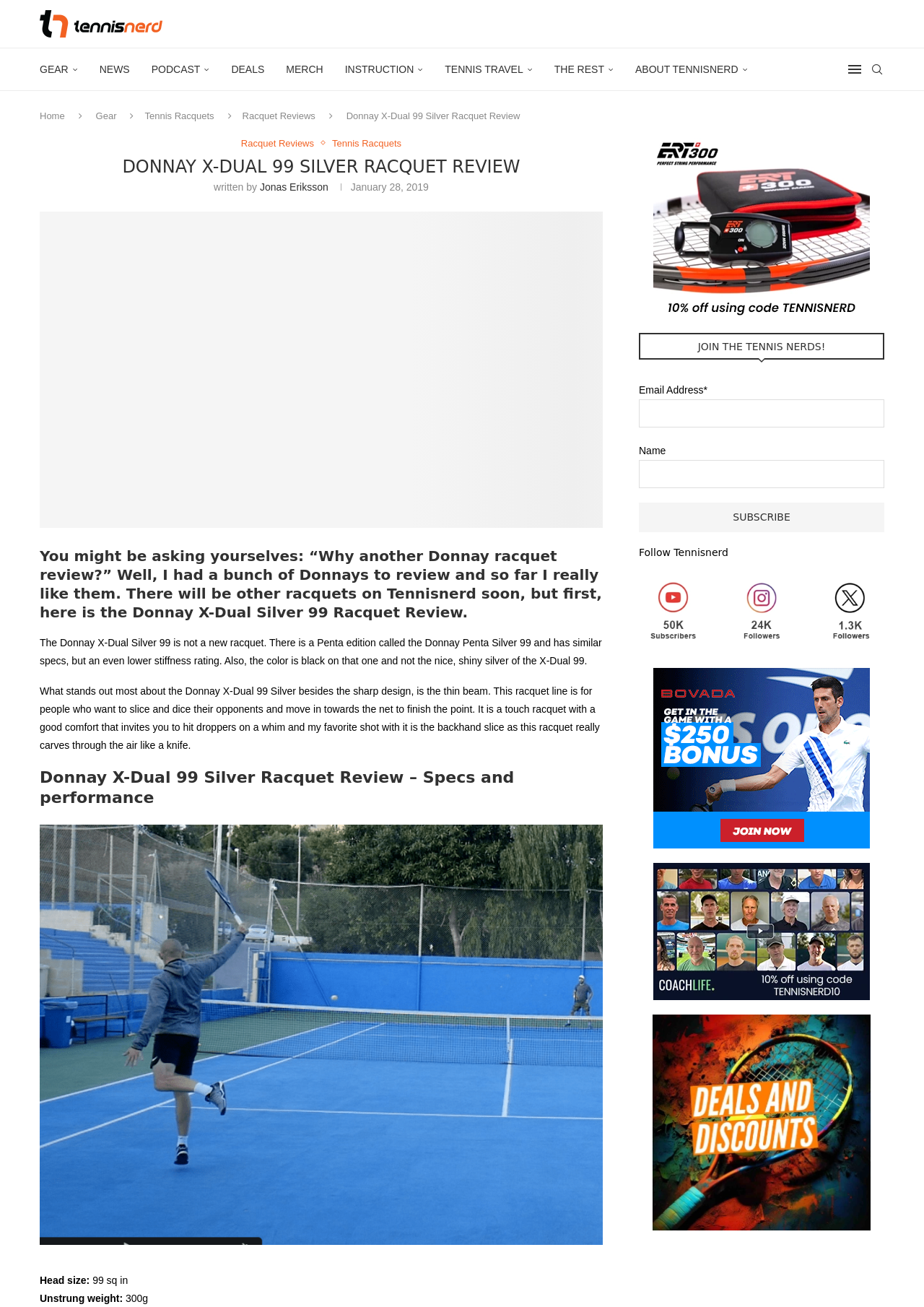What is the author's favorite shot with this racquet?
Refer to the image and provide a thorough answer to the question.

The author's favorite shot with this racquet can be found in the text 'my favorite shot with it is the backhand slice as this racquet really carves through the air like a knife'.